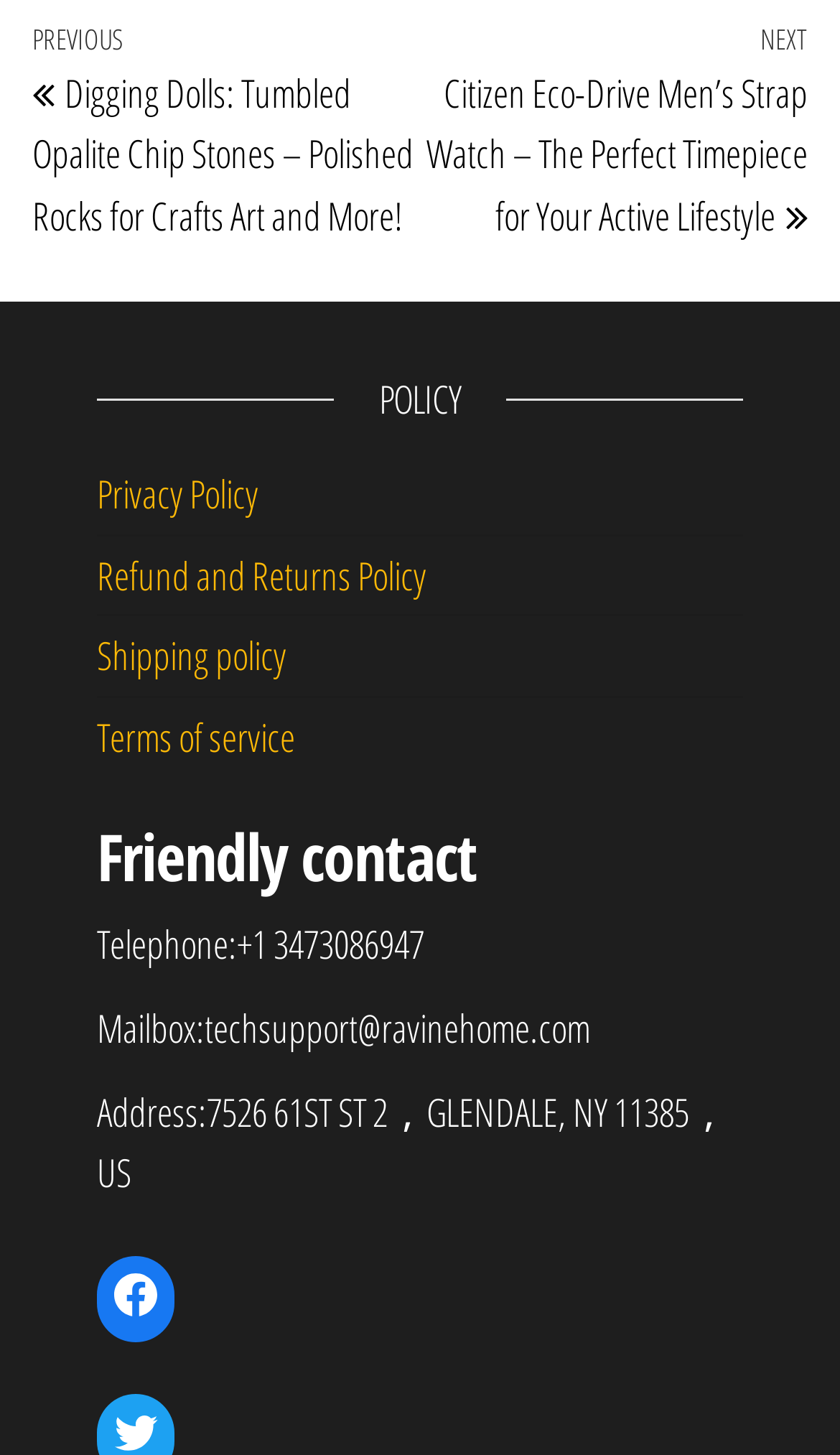What is the contact phone number?
Look at the image and respond with a one-word or short phrase answer.

+1 3473086947